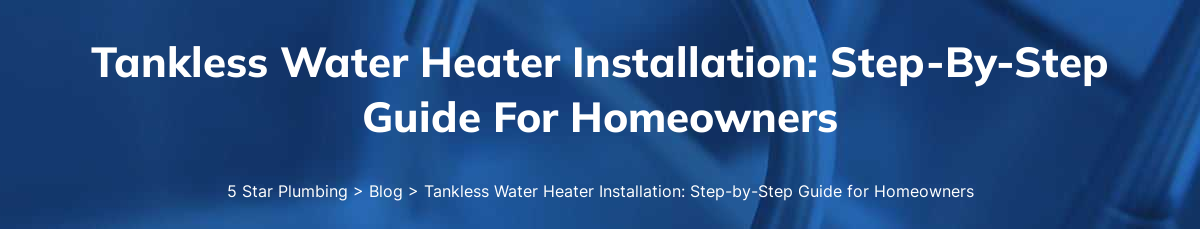Give a complete and detailed account of the image.

The image features a captivating header for the blog post titled "Tankless Water Heater Installation: Step-By-Step Guide For Homeowners" on the 5-Star Plumbing website. The text is prominently displayed in bold, white letters, contrasting against a rich blue background that evokes a sense of professionalism and trustworthiness. Below the title, a breadcrumb navigation indicates the post's location within the website, showing "5 Star Plumbing > Blog > Tankless Water Heater Installation: Step-by-Step Guide for Homeowners." This structured layout guides readers seamlessly through the content, ensuring easy navigation while highlighting the importance of the topic for homeowners interested in tankless water heater installation.